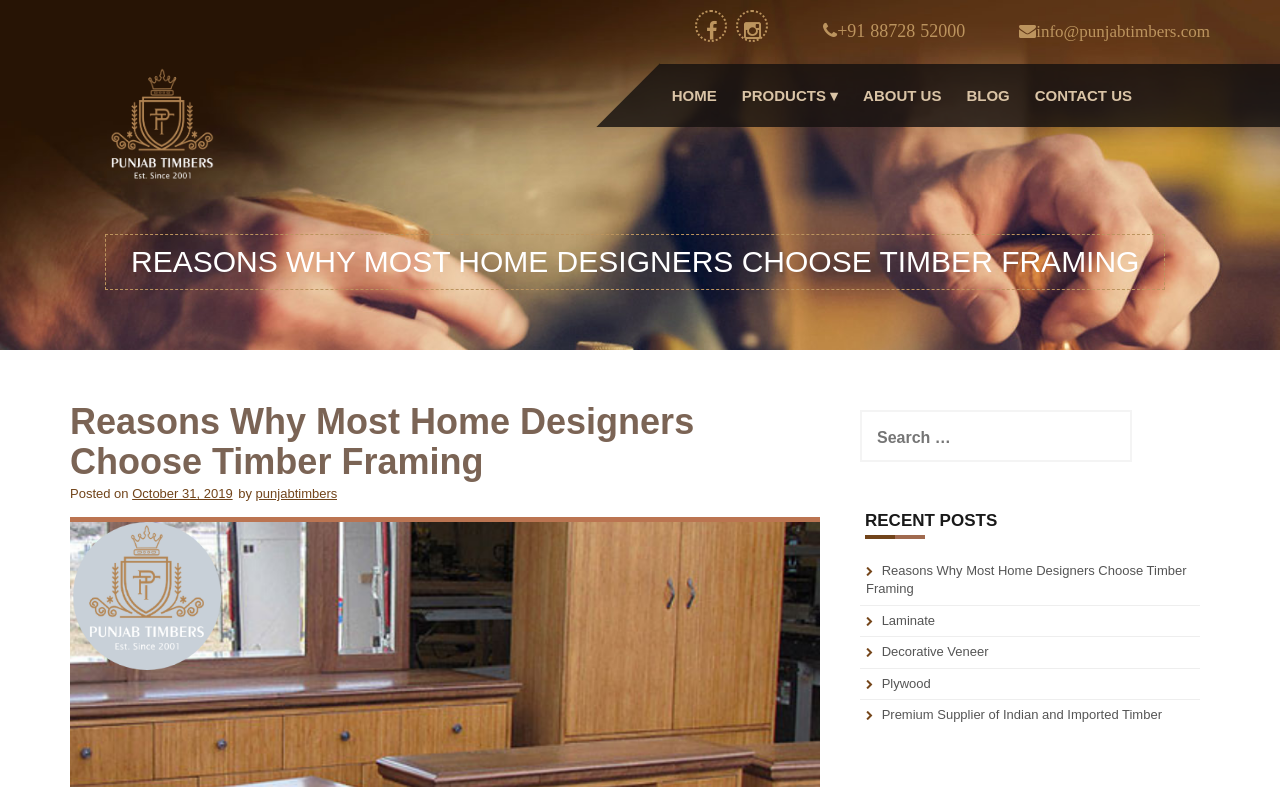Identify the bounding box coordinates of the area that should be clicked in order to complete the given instruction: "Go to the home page". The bounding box coordinates should be four float numbers between 0 and 1, i.e., [left, top, right, bottom].

[0.515, 0.081, 0.569, 0.162]